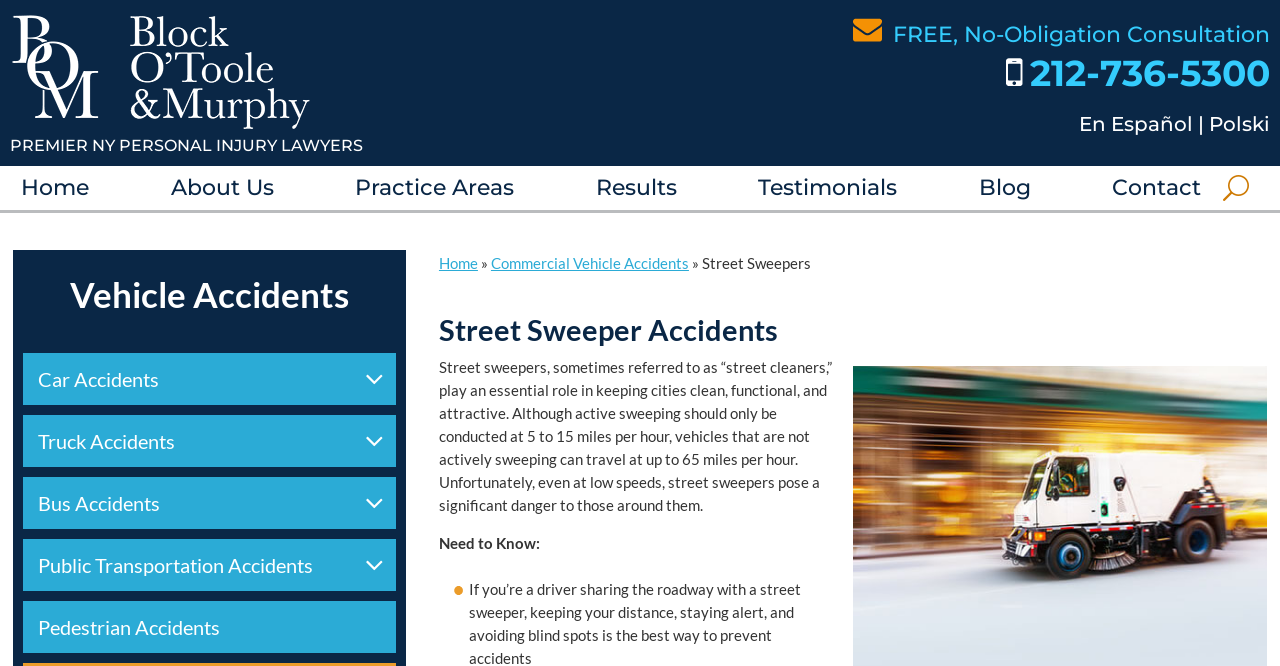Please indicate the bounding box coordinates of the element's region to be clicked to achieve the instruction: "Call the phone number". Provide the coordinates as four float numbers between 0 and 1, i.e., [left, top, right, bottom].

[0.805, 0.076, 0.992, 0.142]